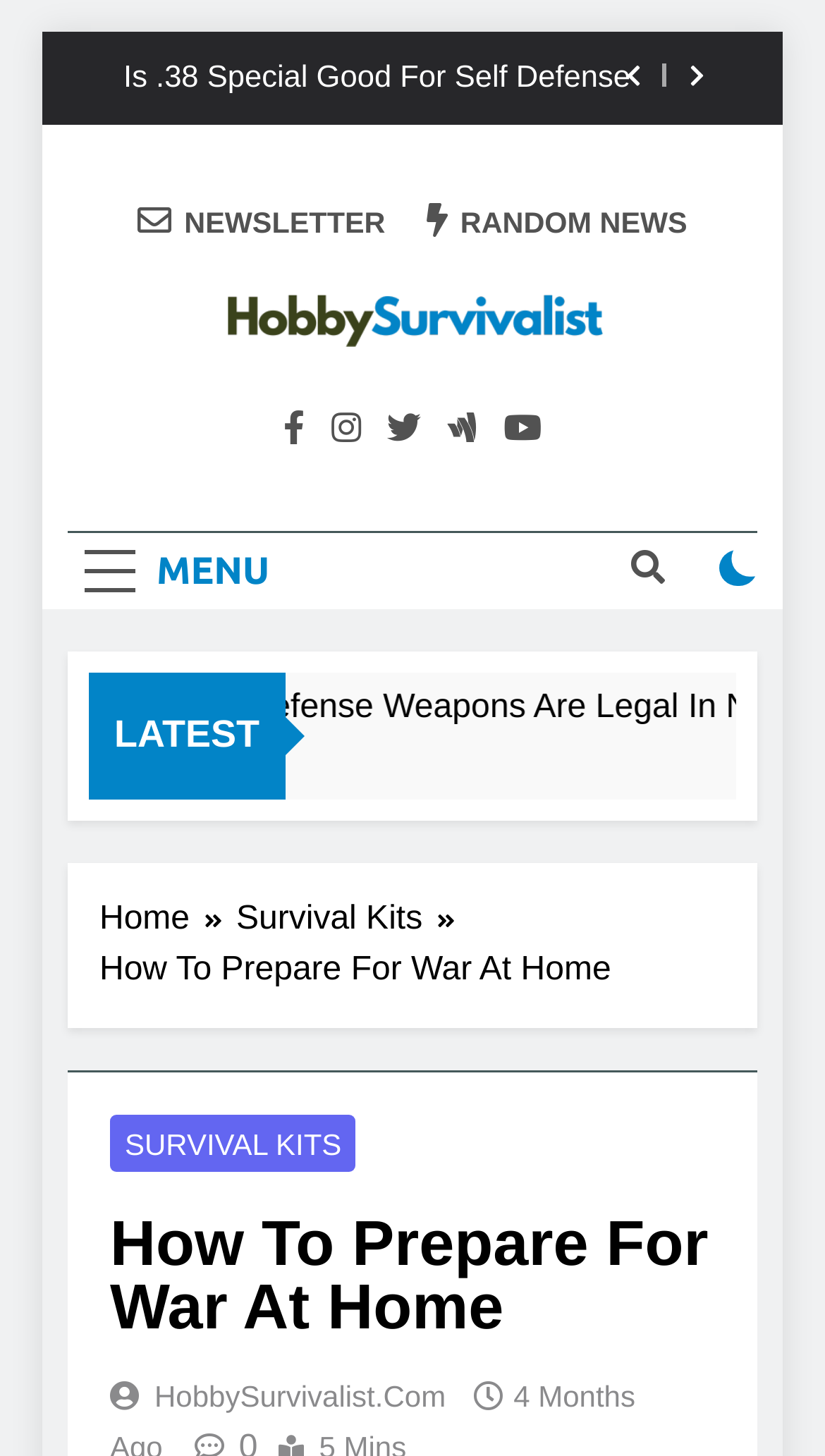How many self-defense weapons are discussed on the website?
Please ensure your answer to the question is detailed and covers all necessary aspects.

I found a link element with the text 'What Self-defense Weapons Are Legal In Nyc 2024' which suggests that the website discusses at least one self-defense weapon, but the exact number is not specified.